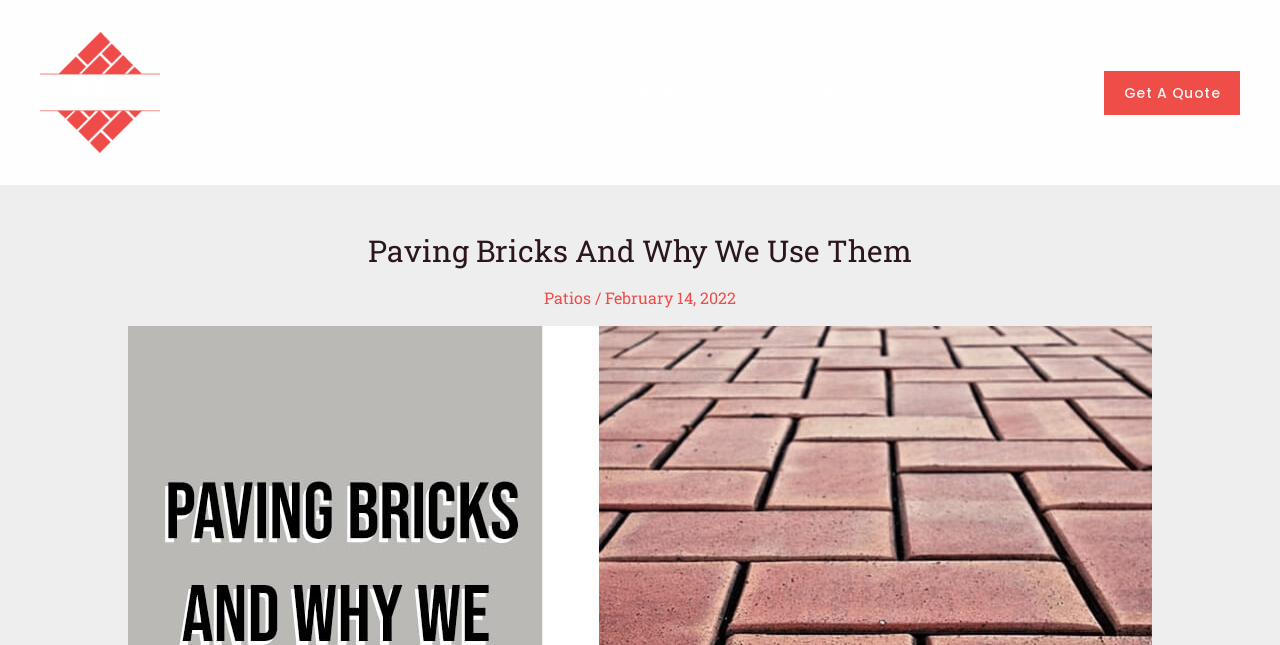Show me the bounding box coordinates of the clickable region to achieve the task as per the instruction: "Search".

None